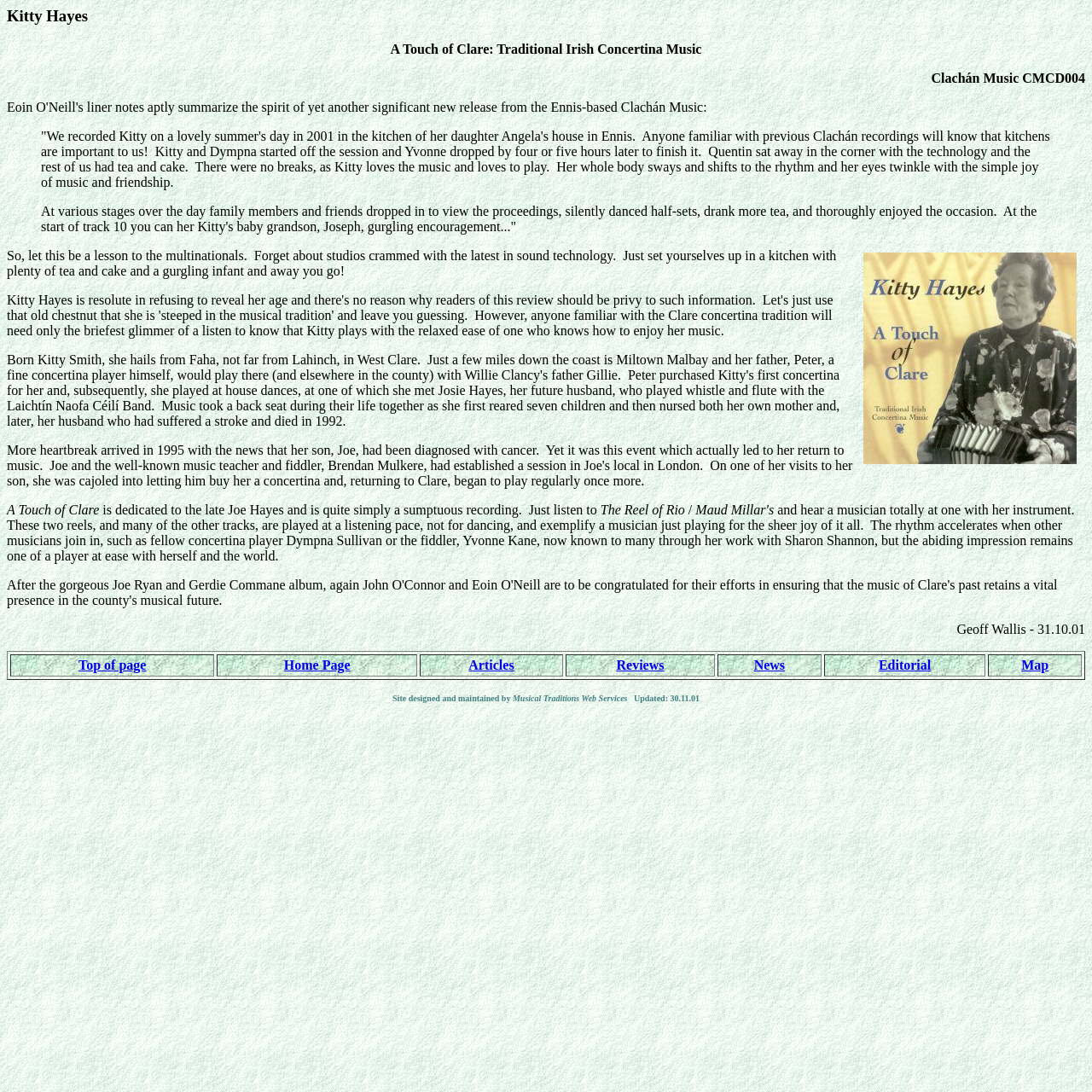Extract the bounding box for the UI element that matches this description: "Home Page".

[0.26, 0.602, 0.321, 0.615]